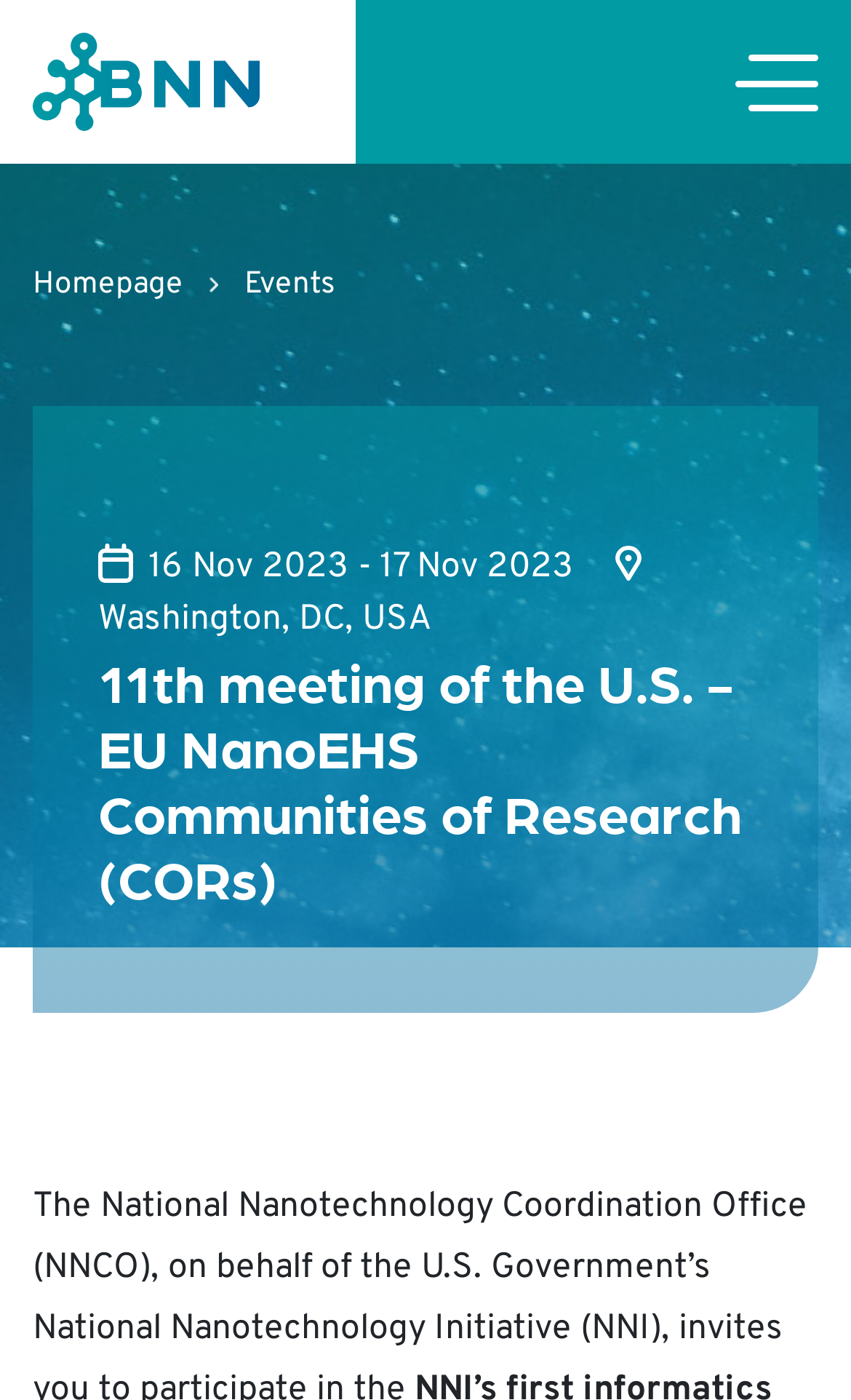How many days is the 11th meeting?
Please interpret the details in the image and answer the question thoroughly.

I found the date range of the 11th meeting by looking at the StaticText element with the text '16 Nov 2023 - 17 Nov 2023'. Since the start and end dates are consecutive, I inferred that the meeting is 2 days long.